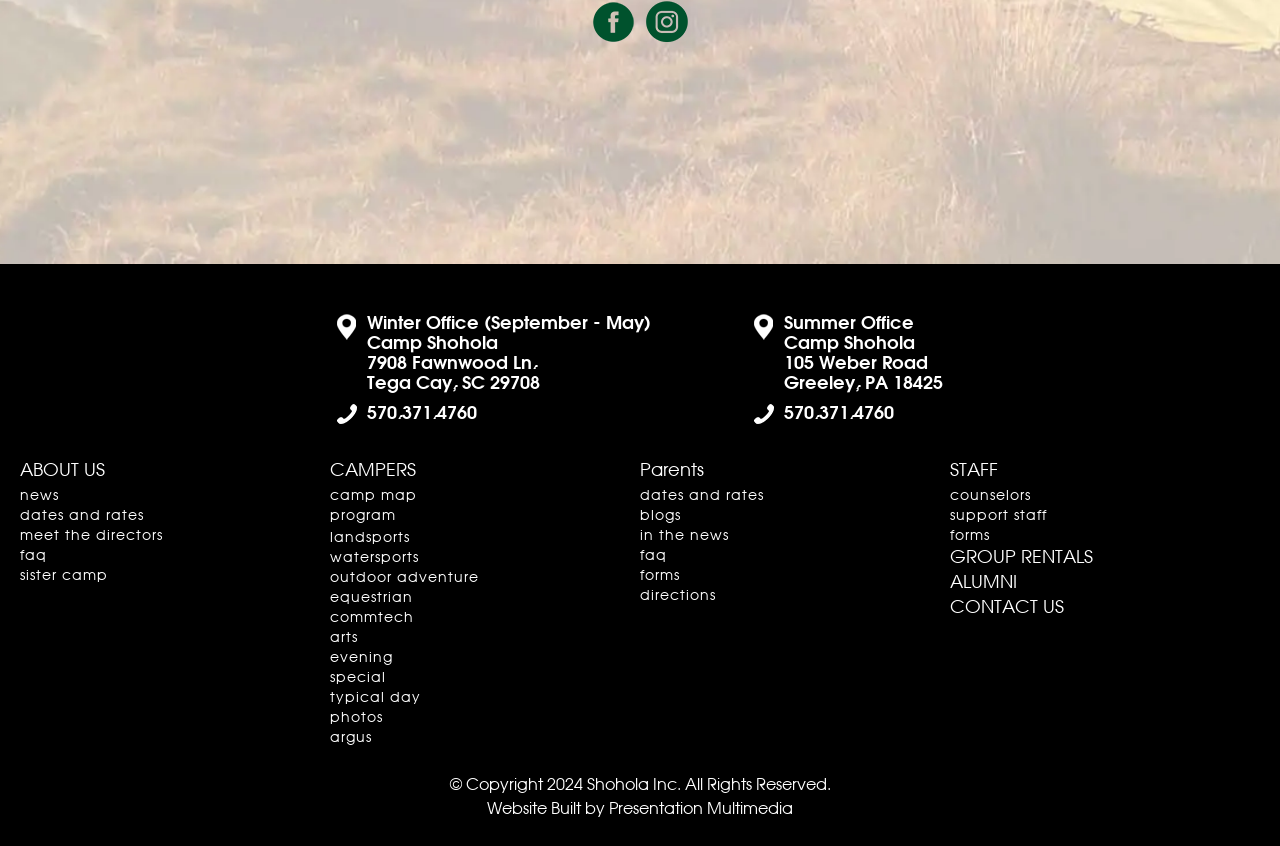Provide the bounding box coordinates of the HTML element this sentence describes: "CONTACT US+". The bounding box coordinates consist of four float numbers between 0 and 1, i.e., [left, top, right, bottom].

[0.742, 0.704, 0.831, 0.734]